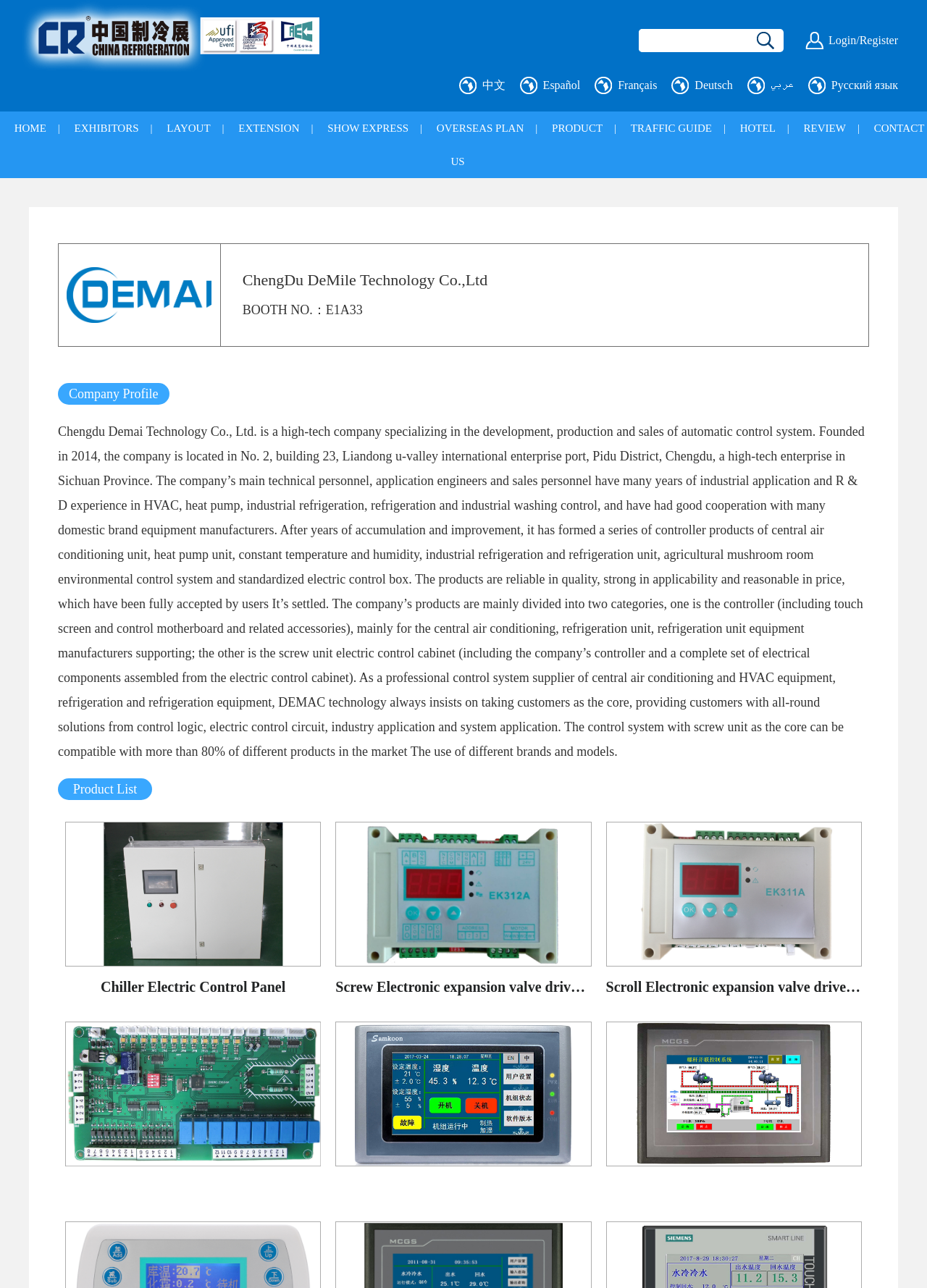Find the bounding box coordinates for the area that must be clicked to perform this action: "View company profile".

[0.074, 0.3, 0.171, 0.311]